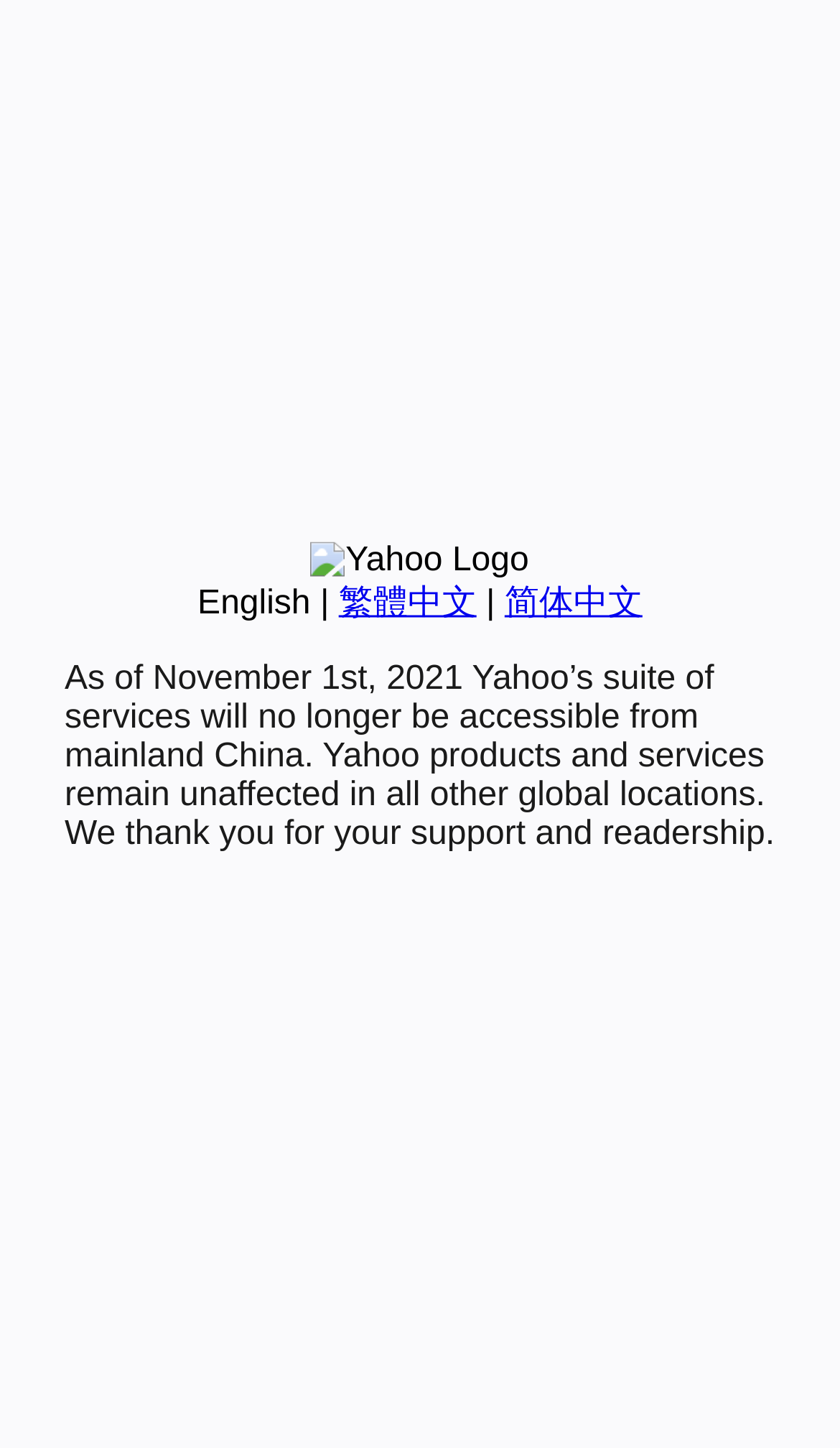From the element description: "繁體中文", extract the bounding box coordinates of the UI element. The coordinates should be expressed as four float numbers between 0 and 1, in the order [left, top, right, bottom].

[0.403, 0.404, 0.567, 0.429]